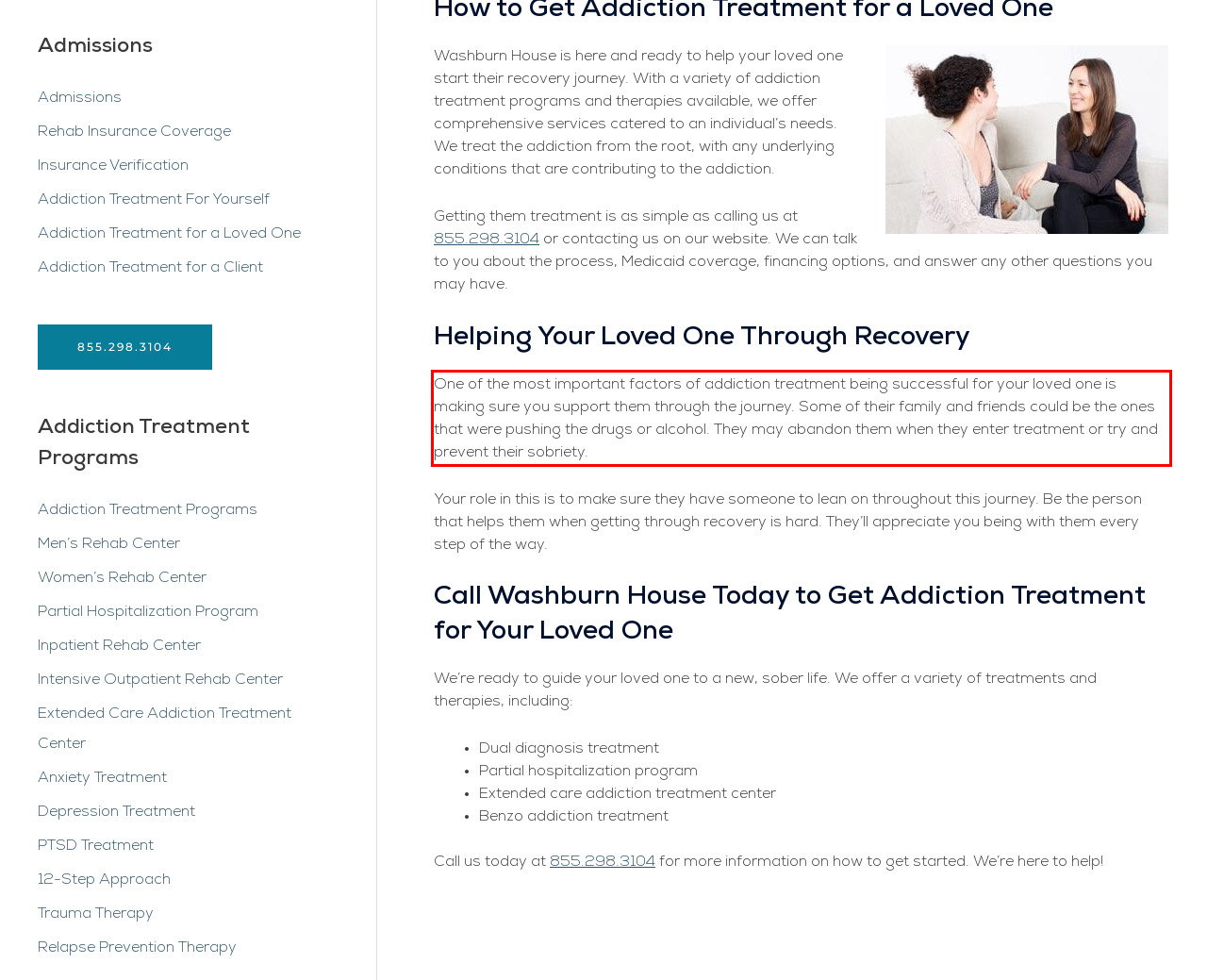Using the webpage screenshot, recognize and capture the text within the red bounding box.

One of the most important factors of addiction treatment being successful for your loved one is making sure you support them through the journey. Some of their family and friends could be the ones that were pushing the drugs or alcohol. They may abandon them when they enter treatment or try and prevent their sobriety.